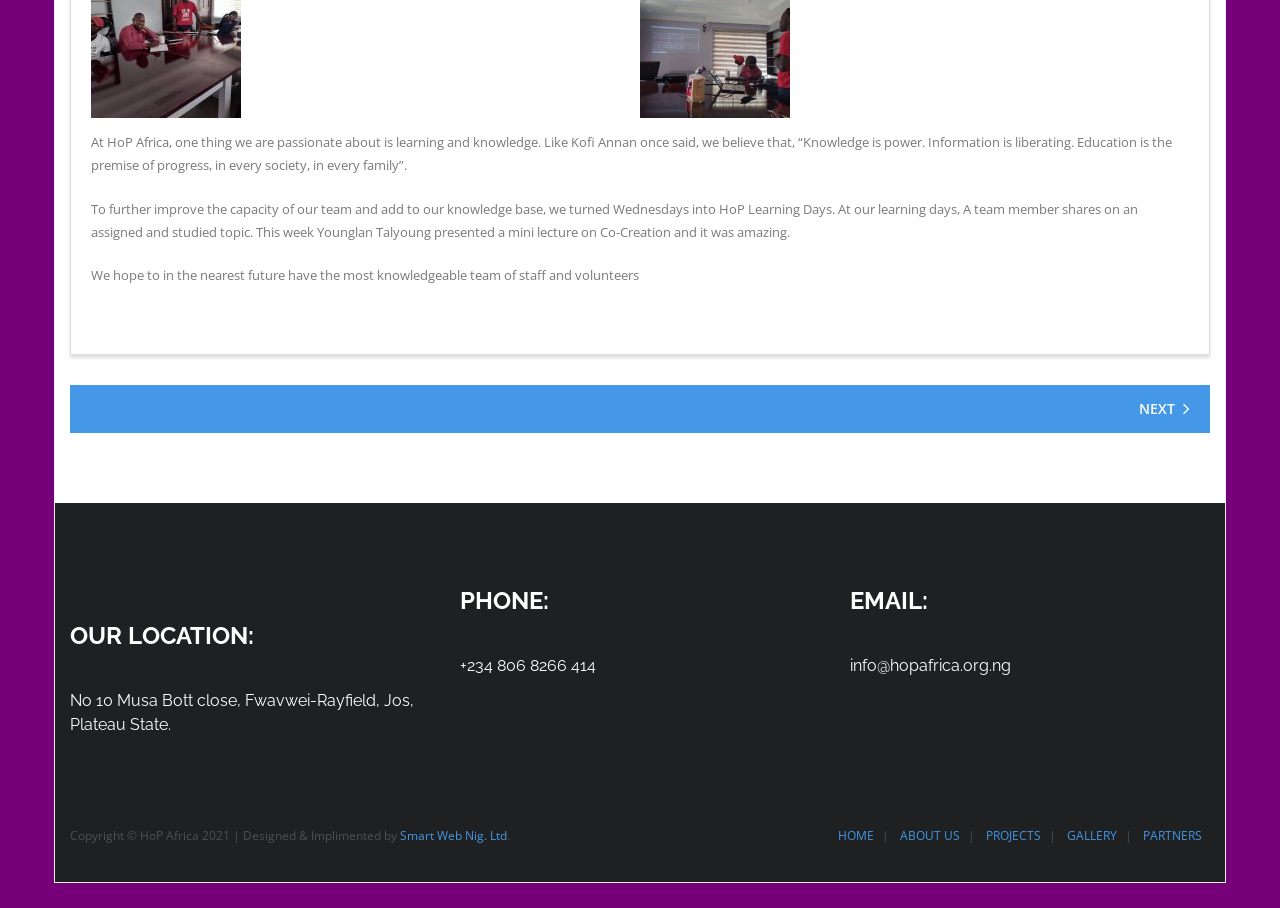Identify the bounding box coordinates for the UI element described as follows: "Next". Ensure the coordinates are four float numbers between 0 and 1, formatted as [left, top, right, bottom].

[0.884, 0.432, 0.93, 0.469]